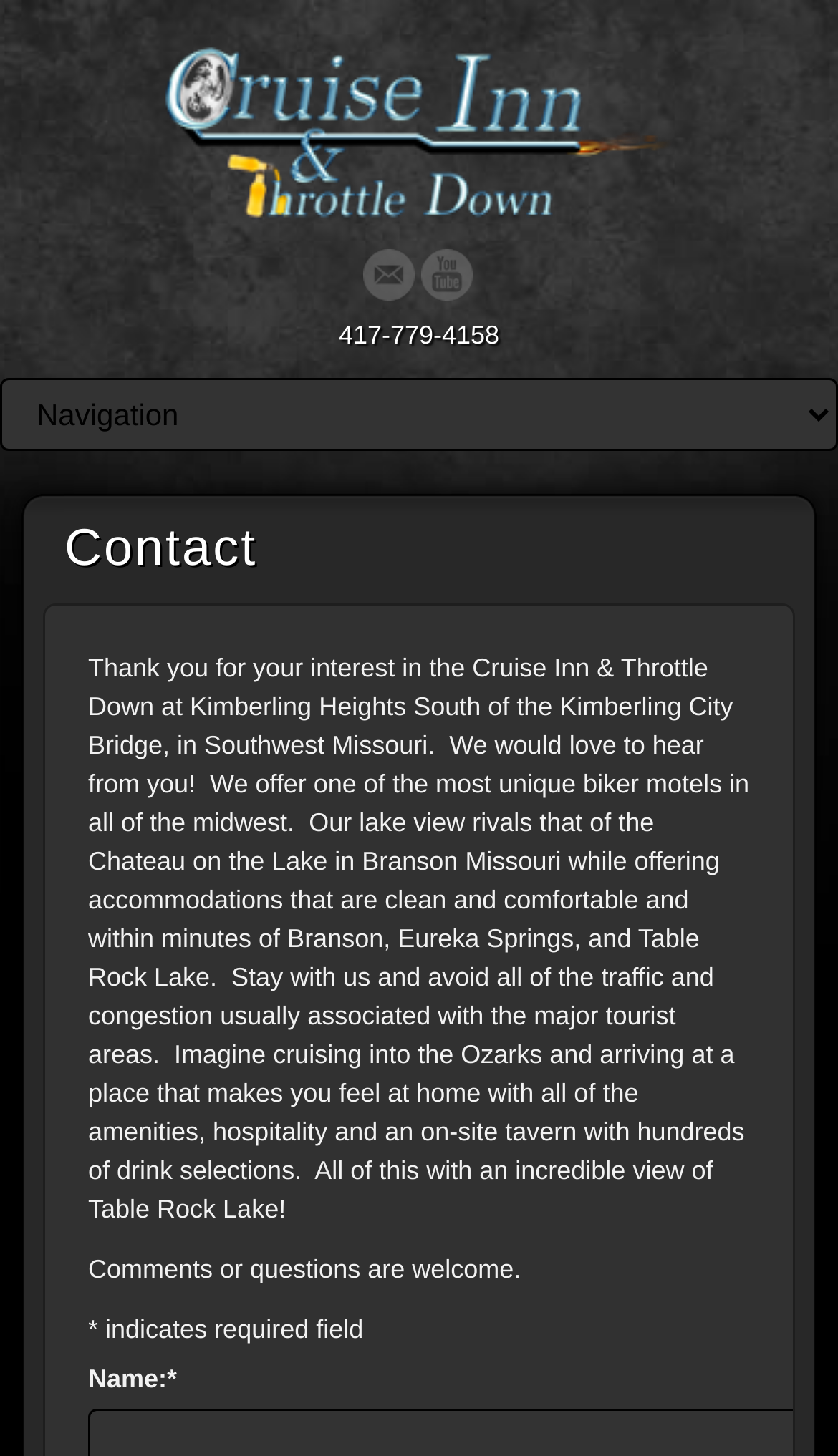From the screenshot, find the bounding box of the UI element matching this description: "title="Cruise Inn & Throttle Down"". Supply the bounding box coordinates in the form [left, top, right, bottom], each a float between 0 and 1.

[0.192, 0.081, 0.808, 0.101]